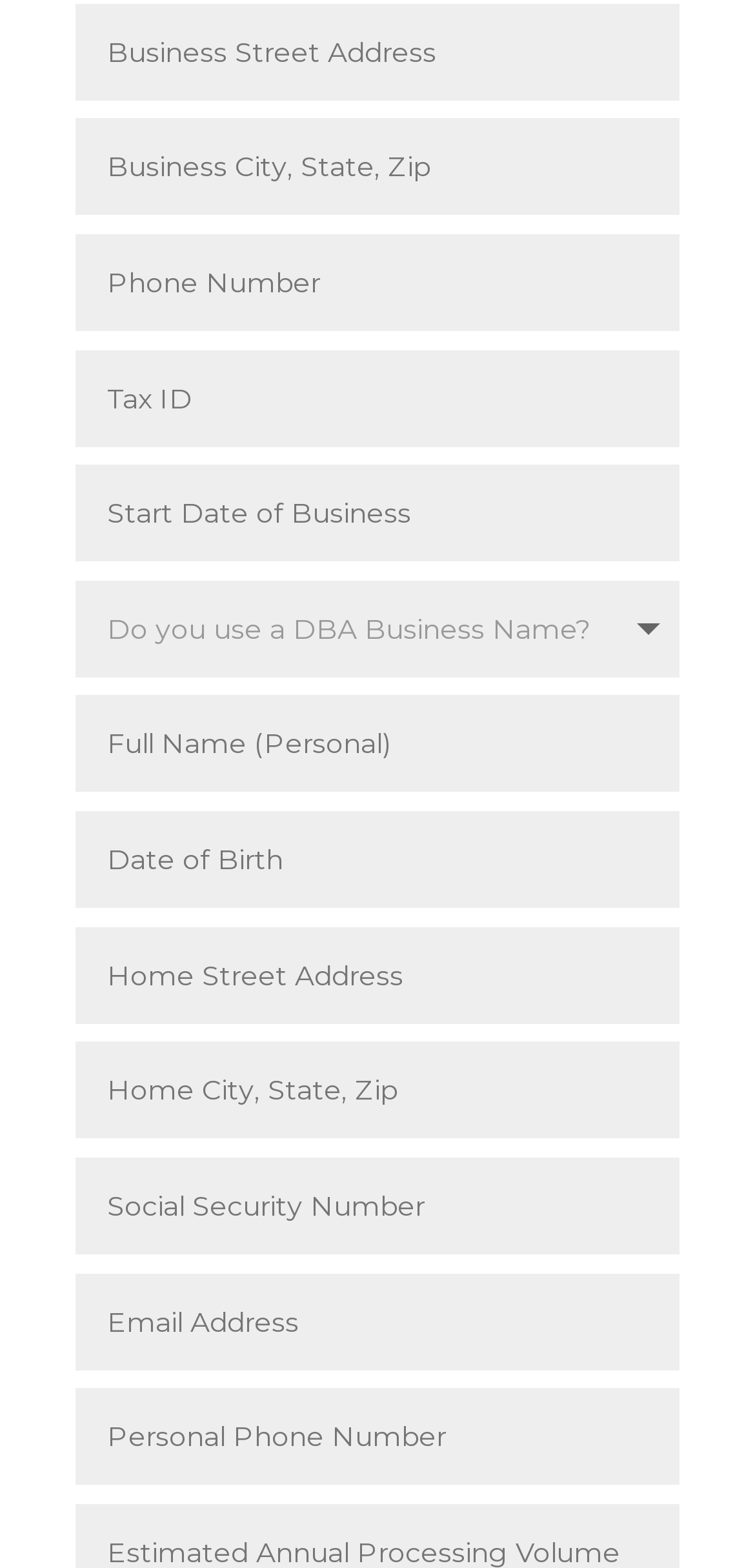Locate the bounding box coordinates of the clickable element to fulfill the following instruction: "enter password". Provide the coordinates as four float numbers between 0 and 1 in the format [left, top, right, bottom].

[0.101, 0.076, 0.9, 0.137]